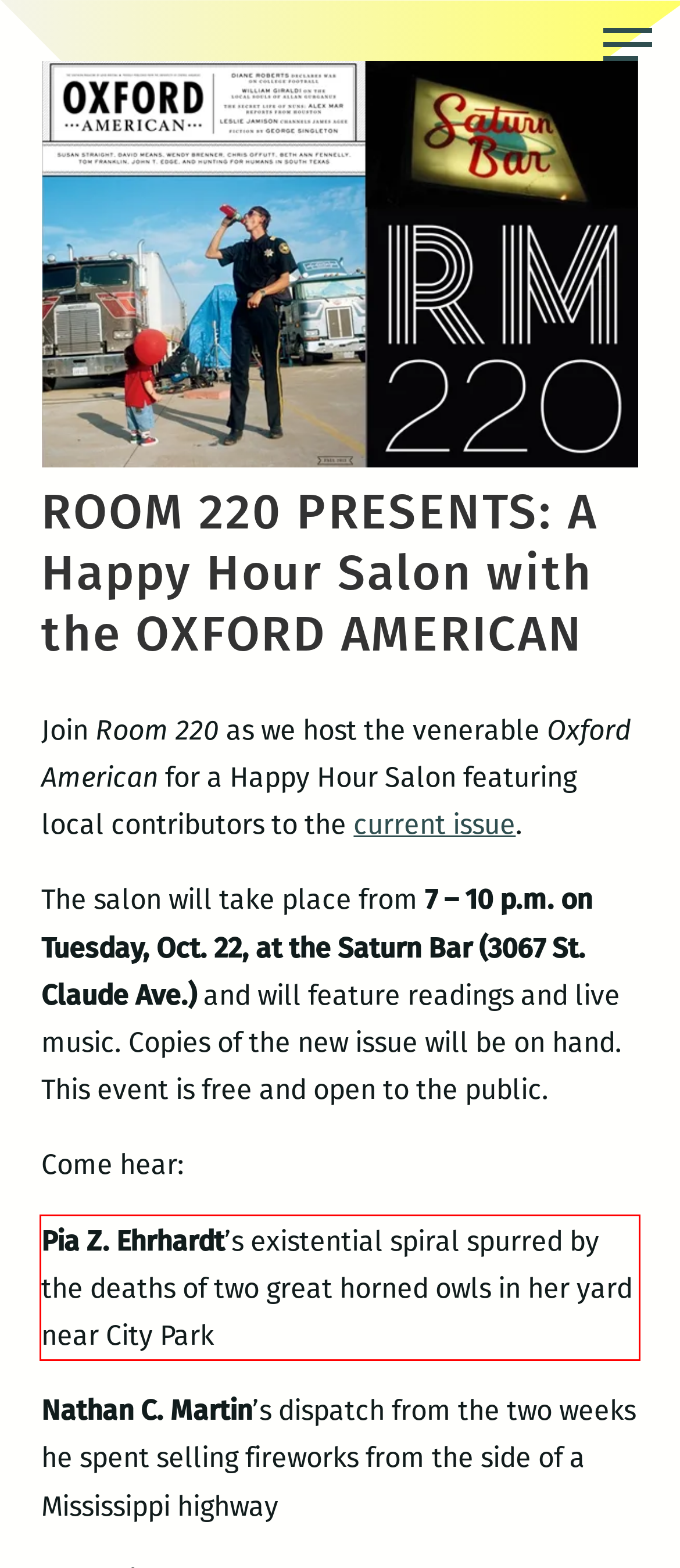Given the screenshot of the webpage, identify the red bounding box, and recognize the text content inside that red bounding box.

Pia Z. Ehrhardt’s existential spiral spurred by the deaths of two great horned owls in her yard near City Park